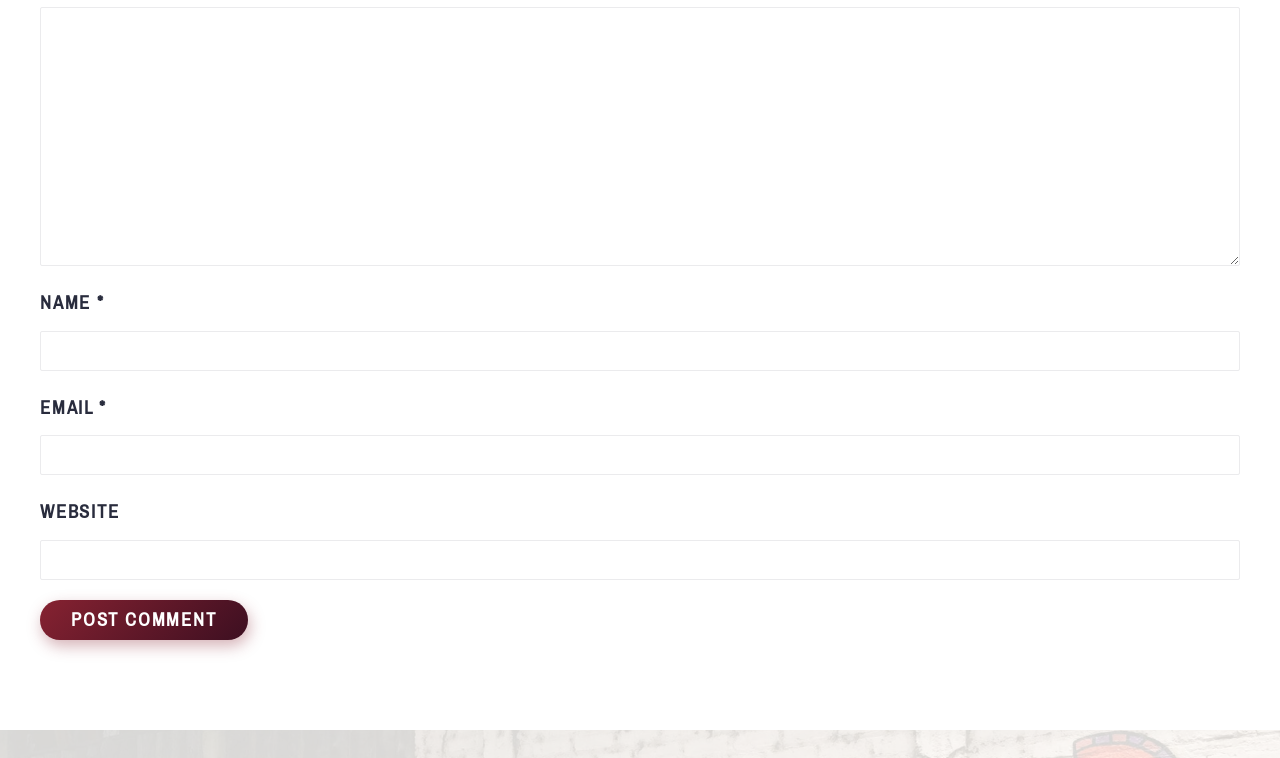Respond to the following question using a concise word or phrase: 
Is the 'WEBSITE' field required?

No